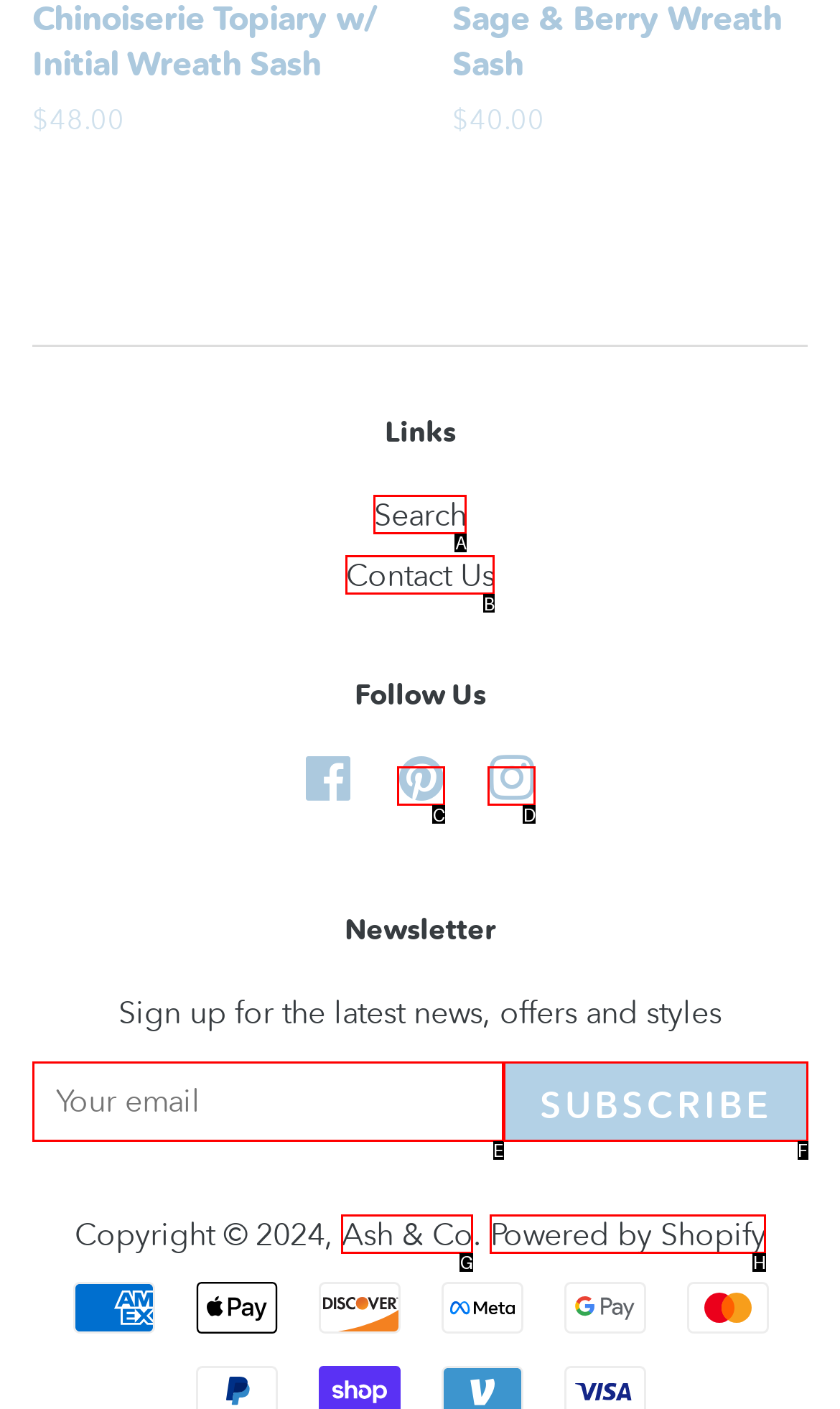Determine which HTML element matches the given description: Ash & Co. Provide the corresponding option's letter directly.

G